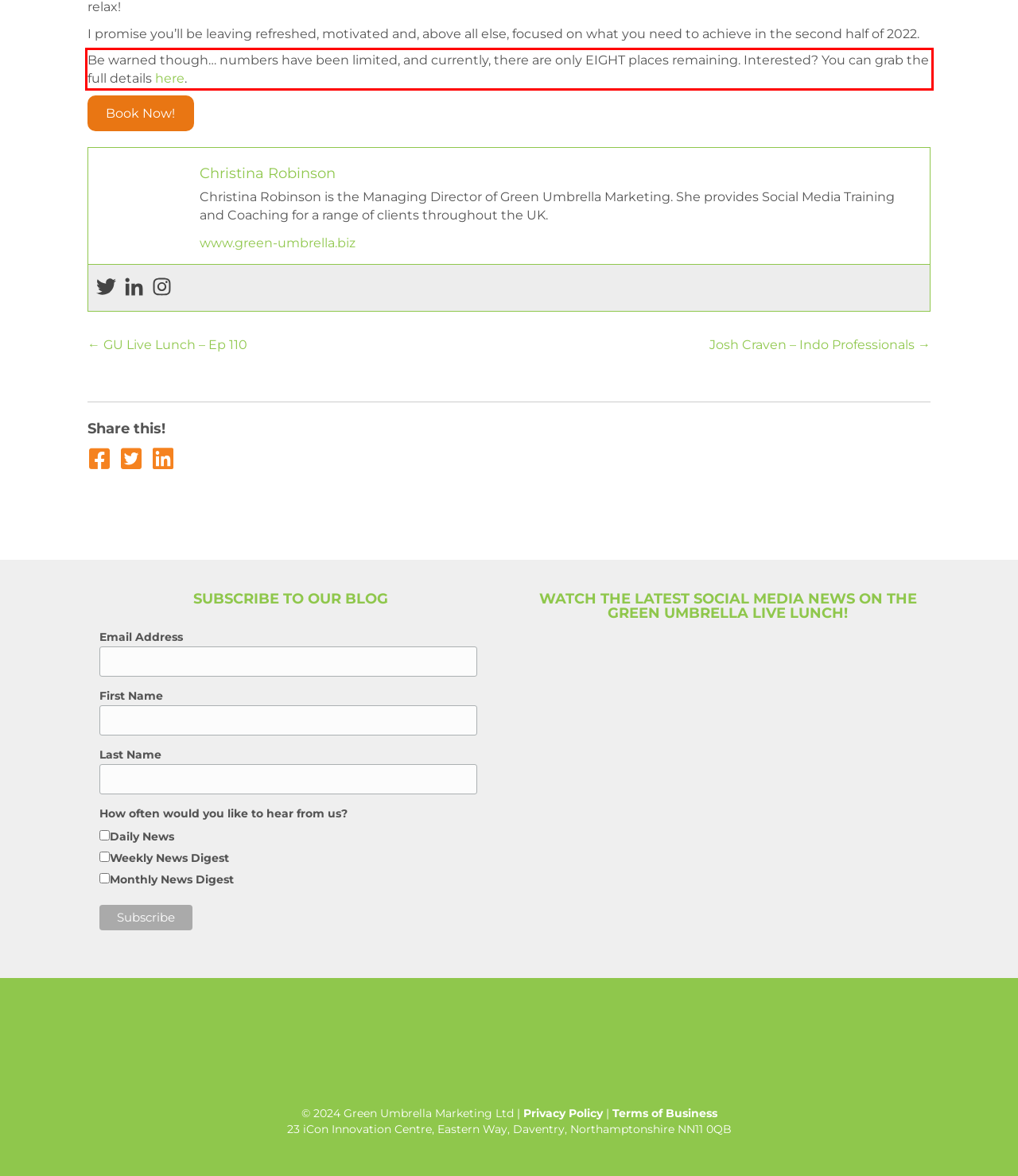Using the provided webpage screenshot, identify and read the text within the red rectangle bounding box.

Be warned though… numbers have been limited, and currently, there are only EIGHT places remaining. Interested? You can grab the full details here.